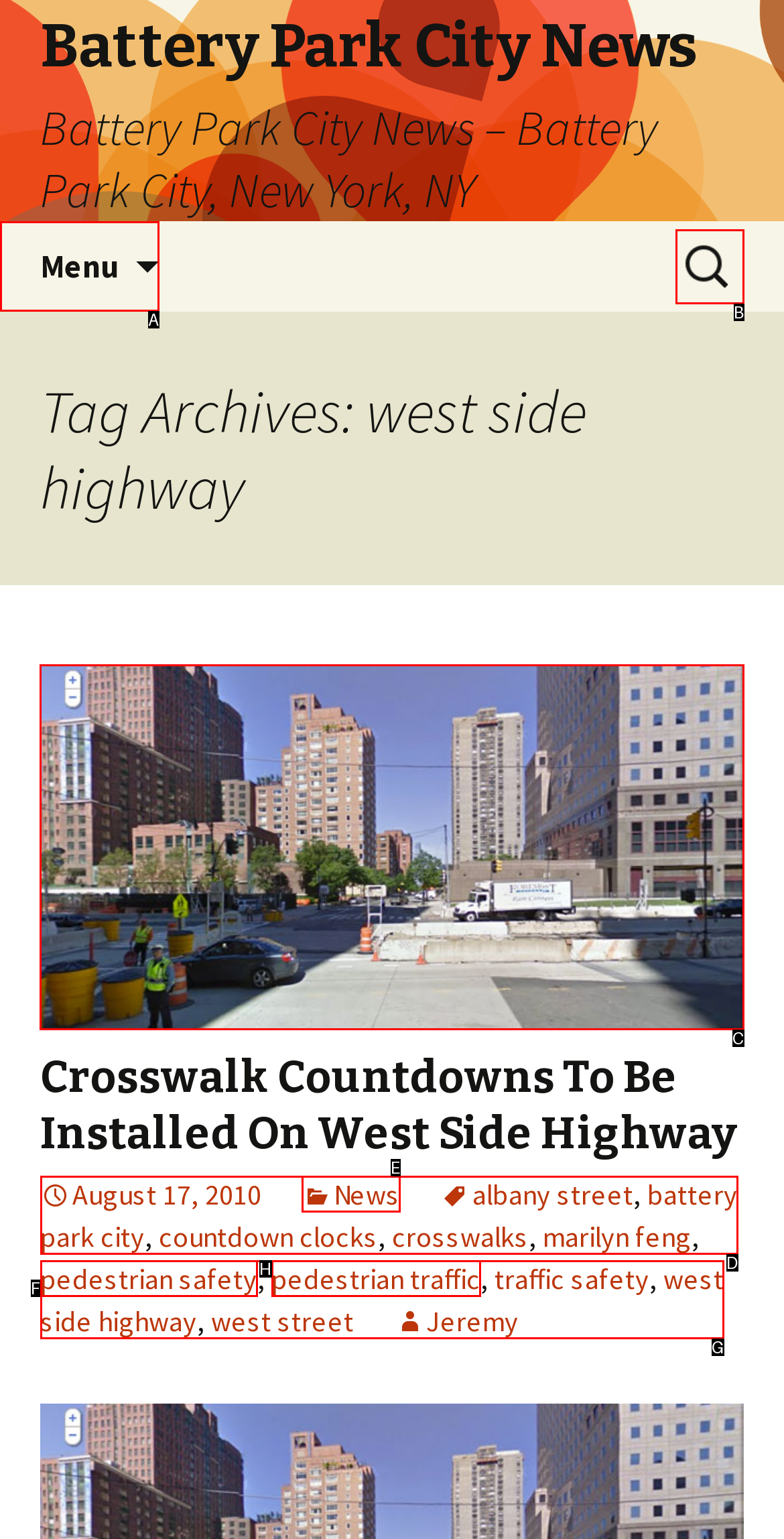Find the option you need to click to complete the following instruction: View the image of the dangerous intersection
Answer with the corresponding letter from the choices given directly.

C